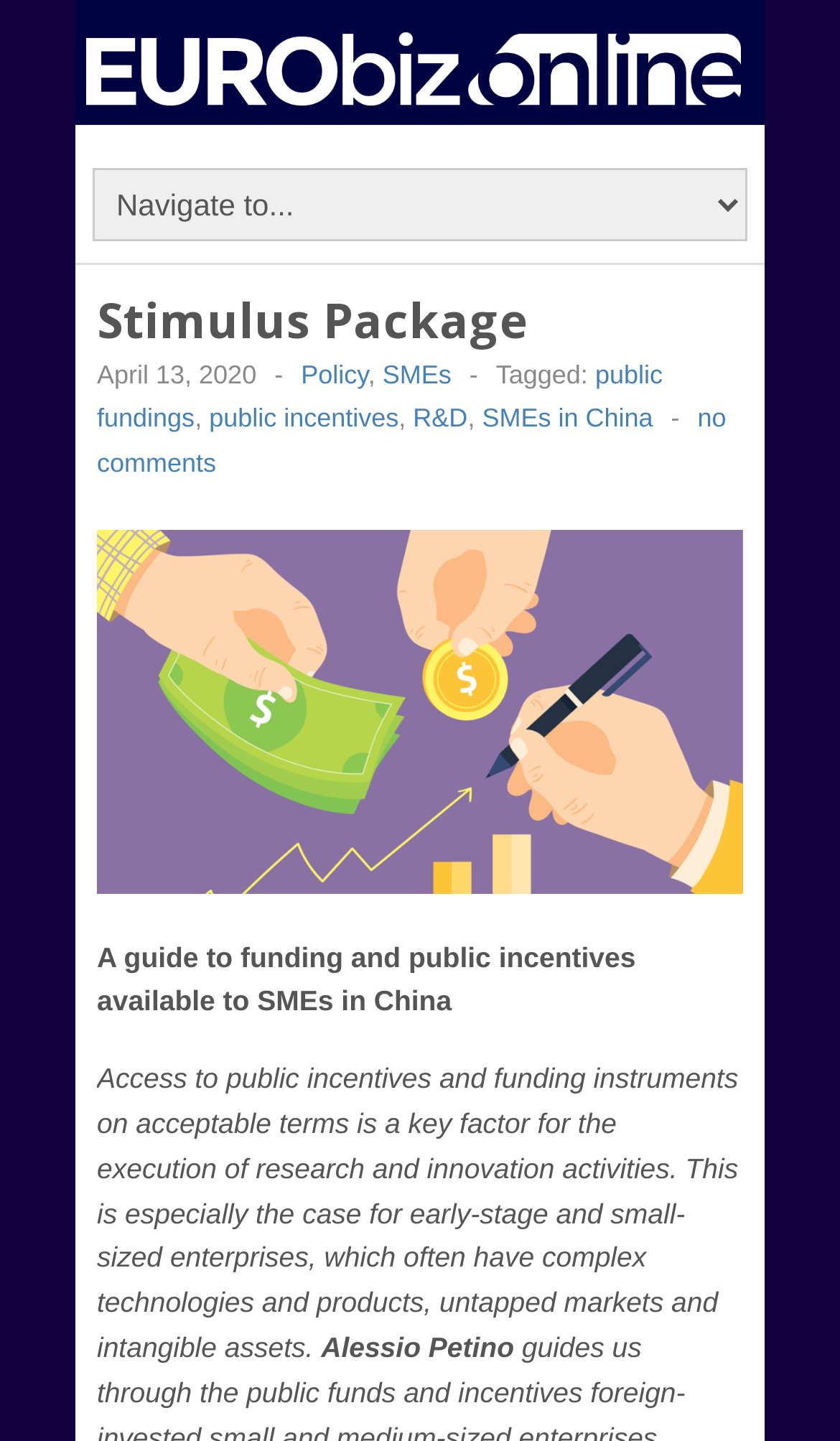What are the topics tagged in the article?
Examine the image and give a concise answer in one word or a short phrase.

public fundings, public incentives, R&D, SMEs in China